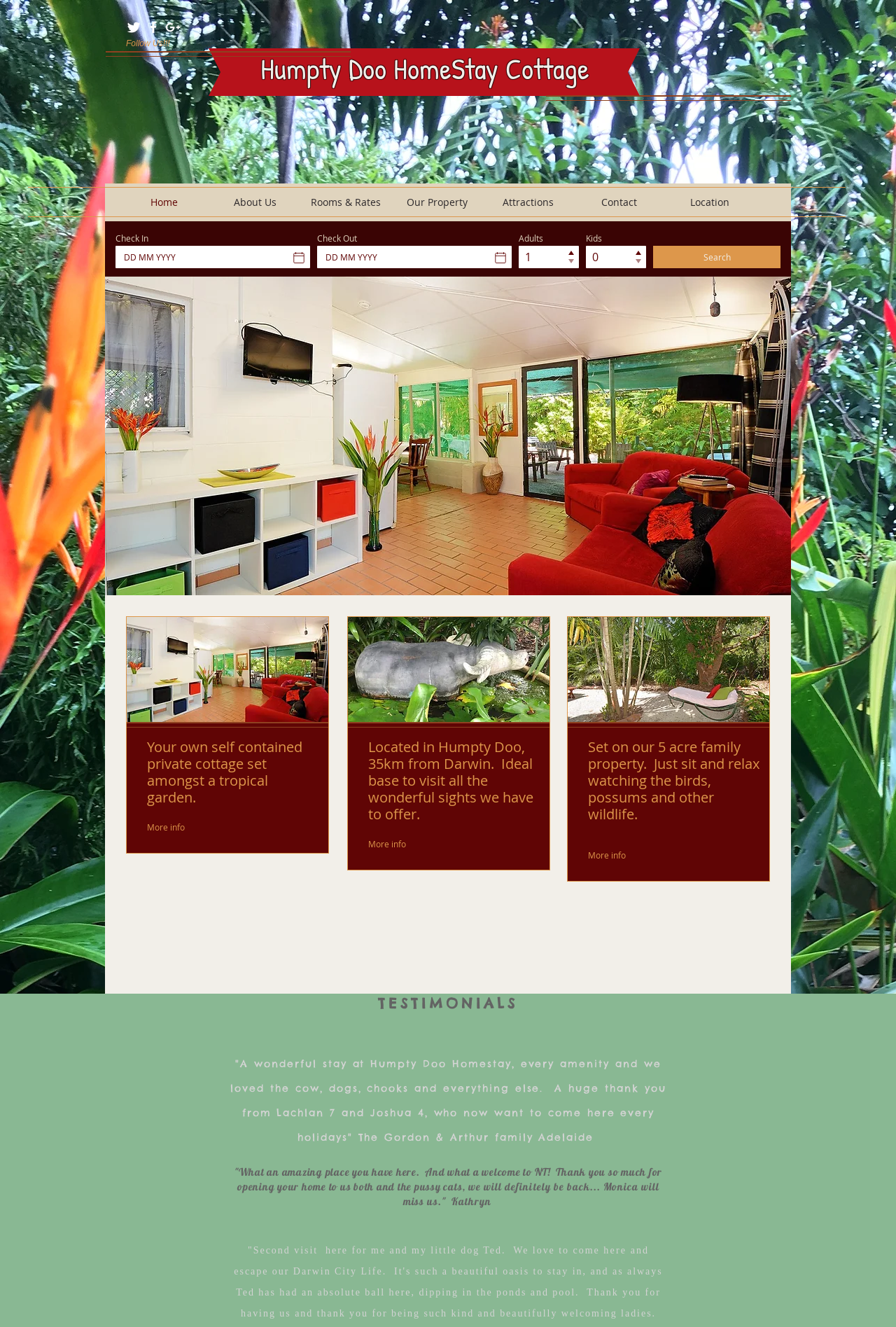Provide the bounding box coordinates of the HTML element this sentence describes: "About Us".

[0.234, 0.141, 0.335, 0.163]